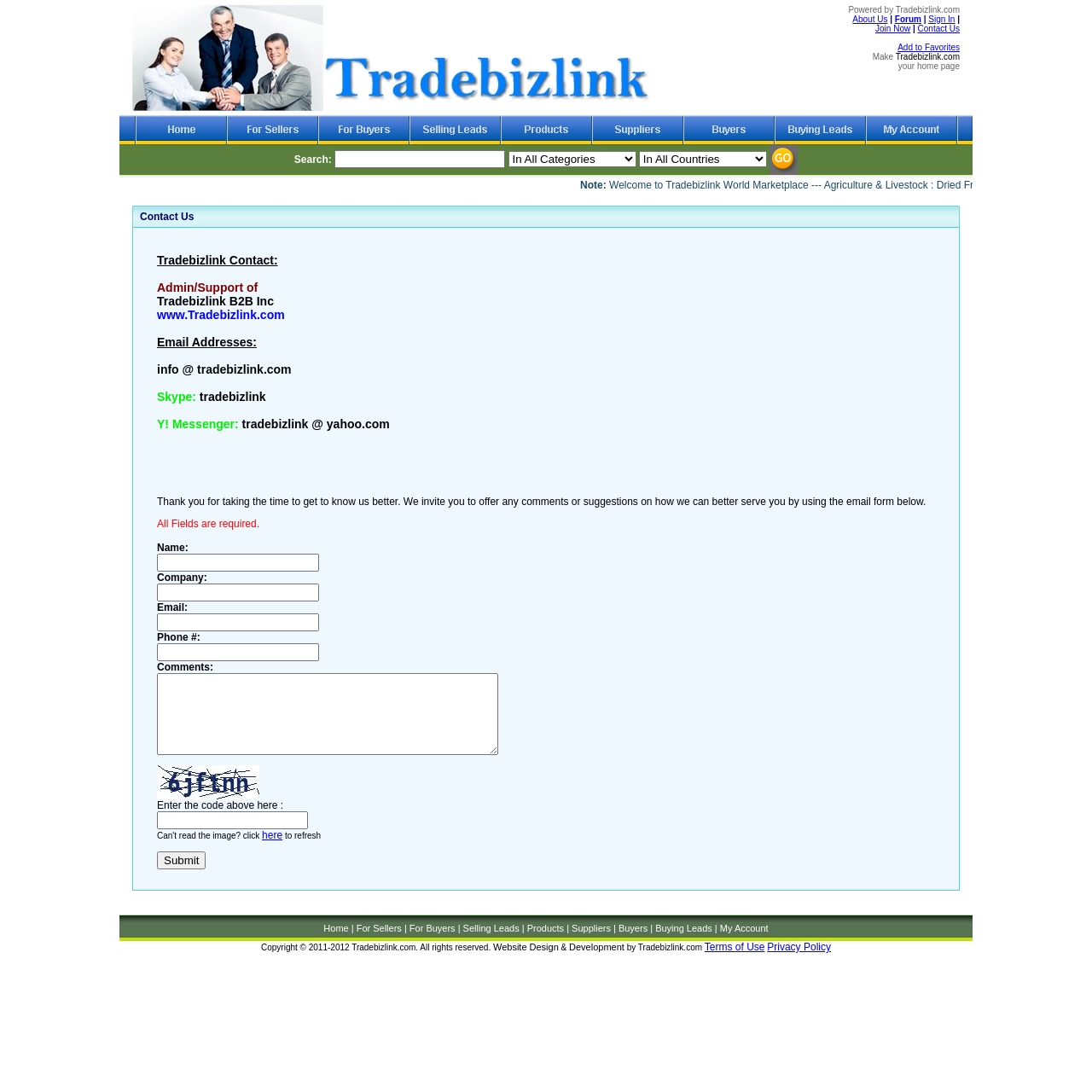Identify the bounding box for the given UI element using the description provided. Coordinates should be in the format (top-left x, top-left y, bottom-right x, bottom-right y) and must be between 0 and 1. Here is the description: About Us

[0.781, 0.013, 0.813, 0.022]